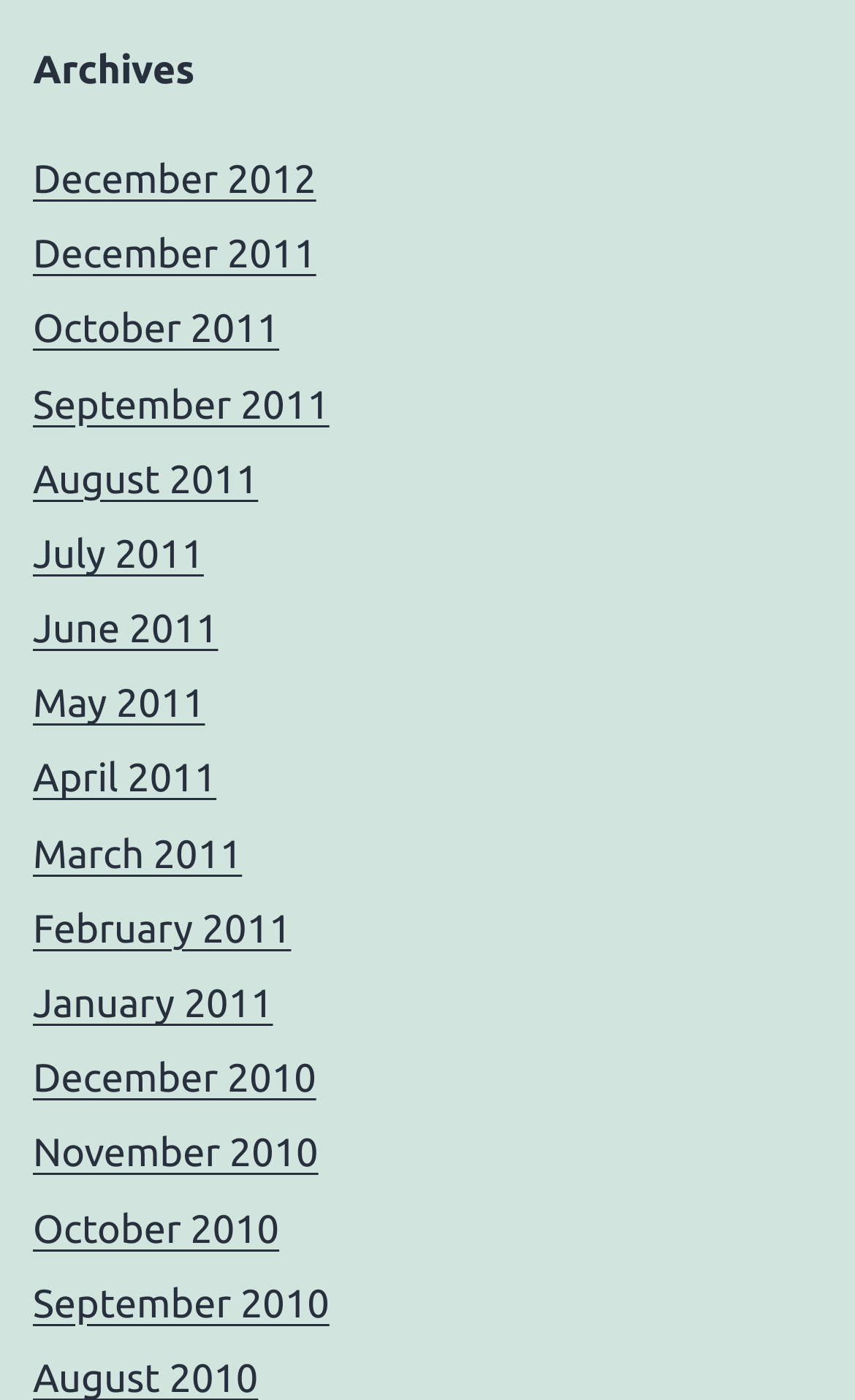Determine the bounding box coordinates for the area you should click to complete the following instruction: "view December 2012 archives".

[0.038, 0.113, 0.37, 0.144]